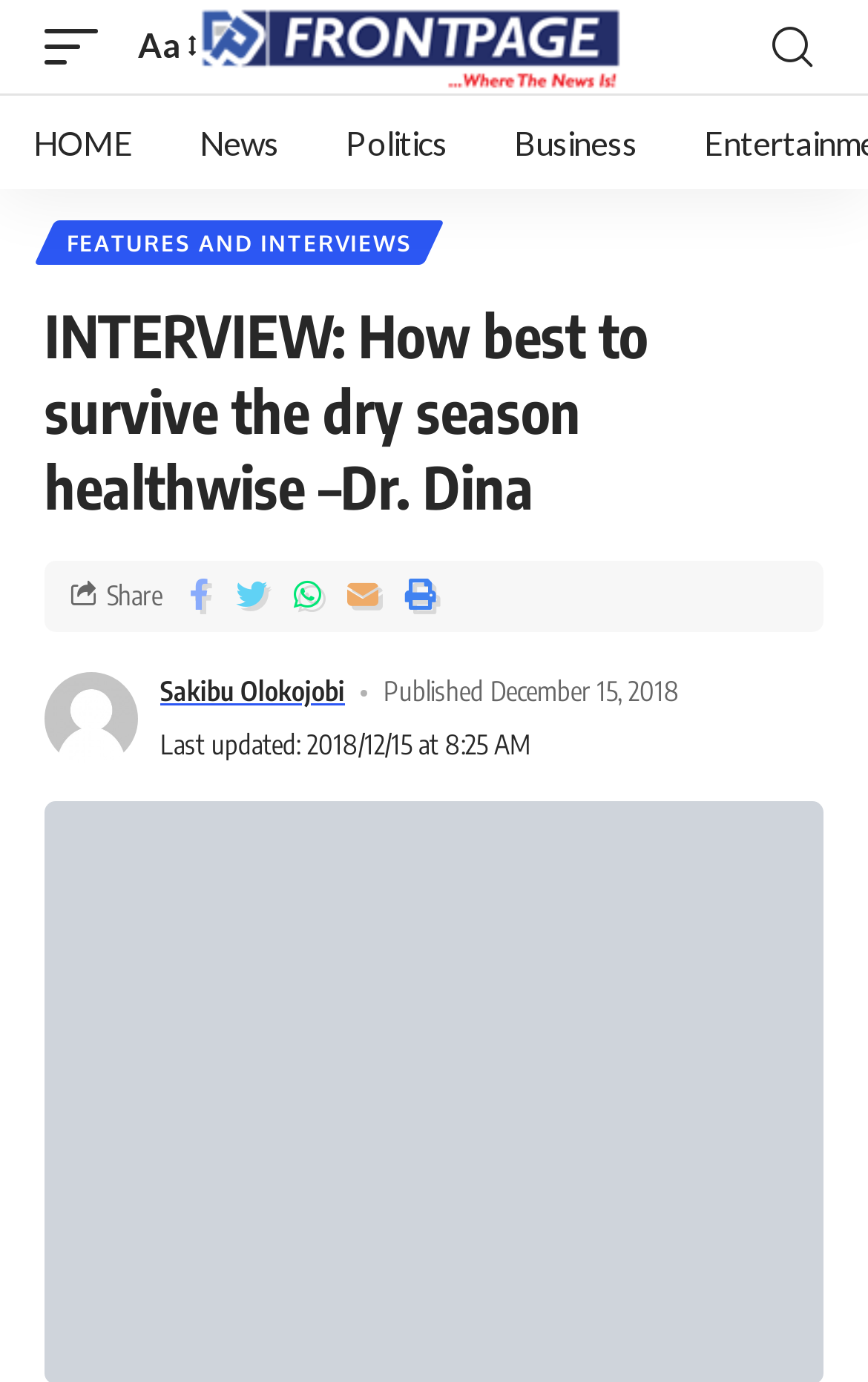Identify the webpage's primary heading and generate its text.

INTERVIEW: How best to survive the dry season healthwise –Dr. Dina